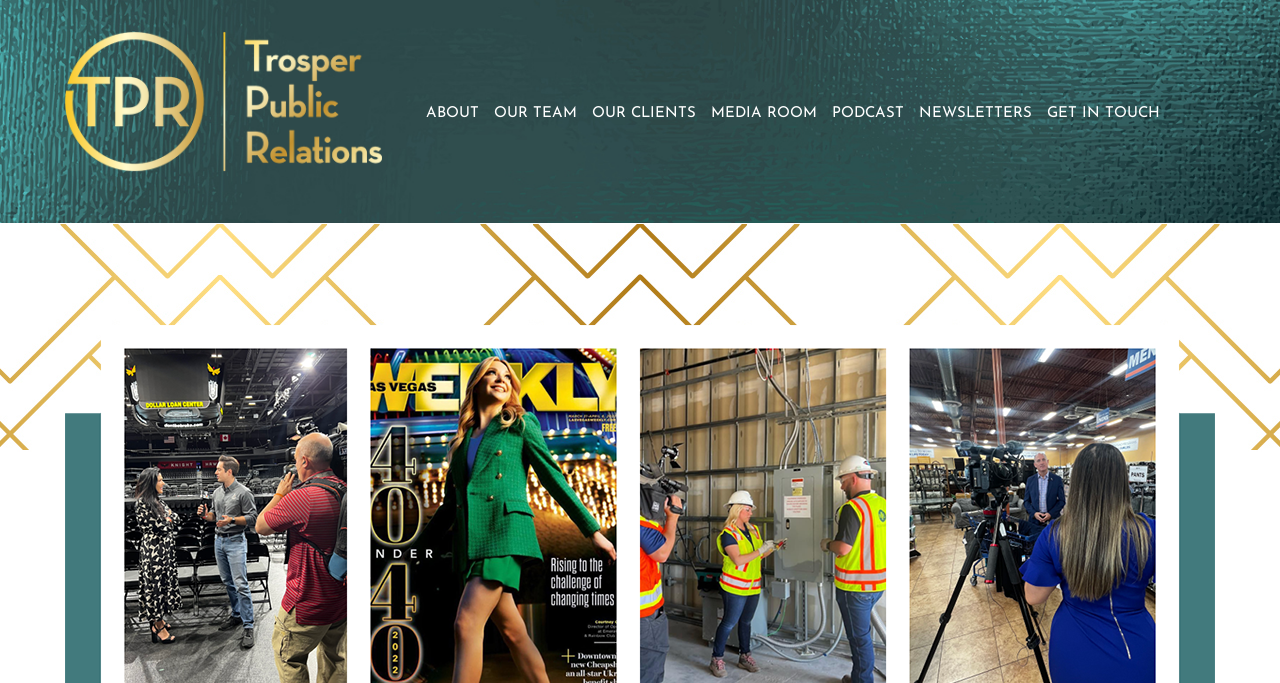Can you find the bounding box coordinates for the element that needs to be clicked to execute this instruction: "Click on the Recommended Products link"? The coordinates should be given as four float numbers between 0 and 1, i.e., [left, top, right, bottom].

None